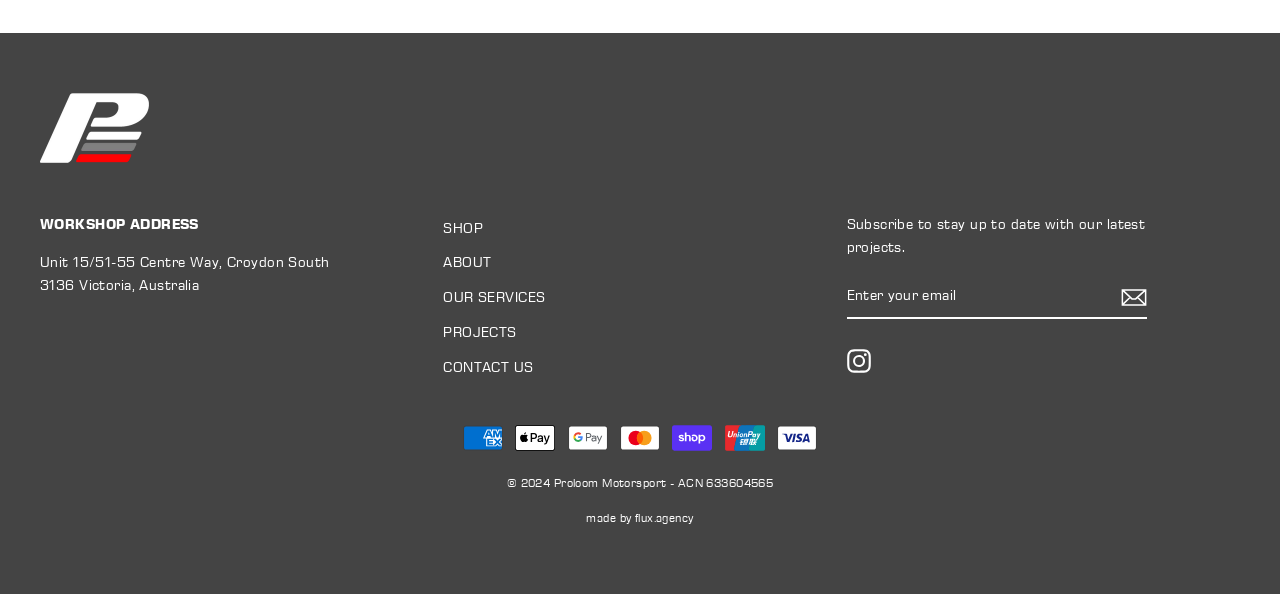Please determine the bounding box coordinates of the element to click in order to execute the following instruction: "Click on the 'Instagram' link". The coordinates should be four float numbers between 0 and 1, specified as [left, top, right, bottom].

[0.661, 0.587, 0.68, 0.629]